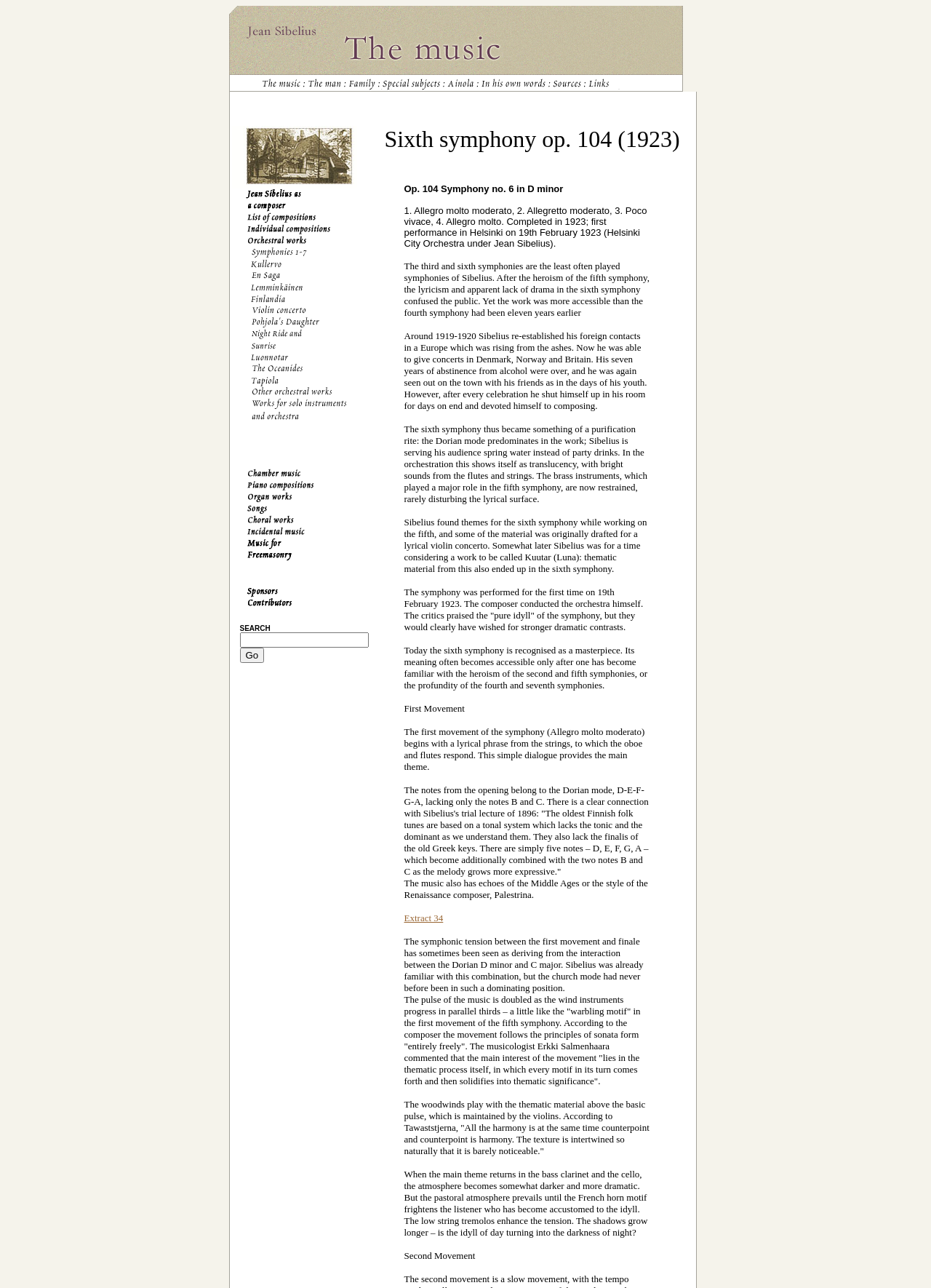Specify the bounding box coordinates of the element's area that should be clicked to execute the given instruction: "Click the Go button". The coordinates should be four float numbers between 0 and 1, i.e., [left, top, right, bottom].

[0.257, 0.503, 0.284, 0.515]